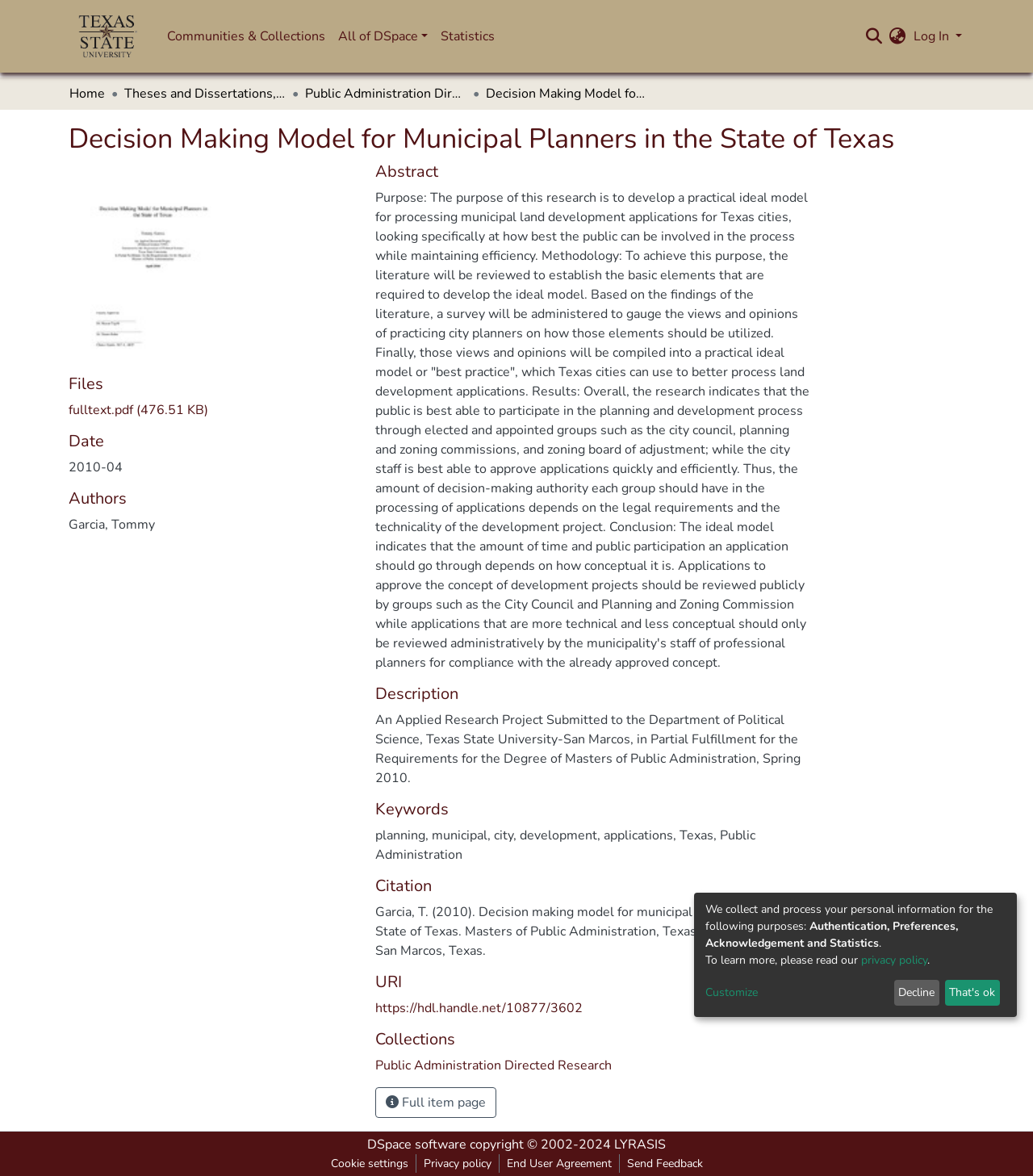Identify the bounding box coordinates for the region of the element that should be clicked to carry out the instruction: "Go to the home page". The bounding box coordinates should be four float numbers between 0 and 1, i.e., [left, top, right, bottom].

[0.067, 0.071, 0.102, 0.088]